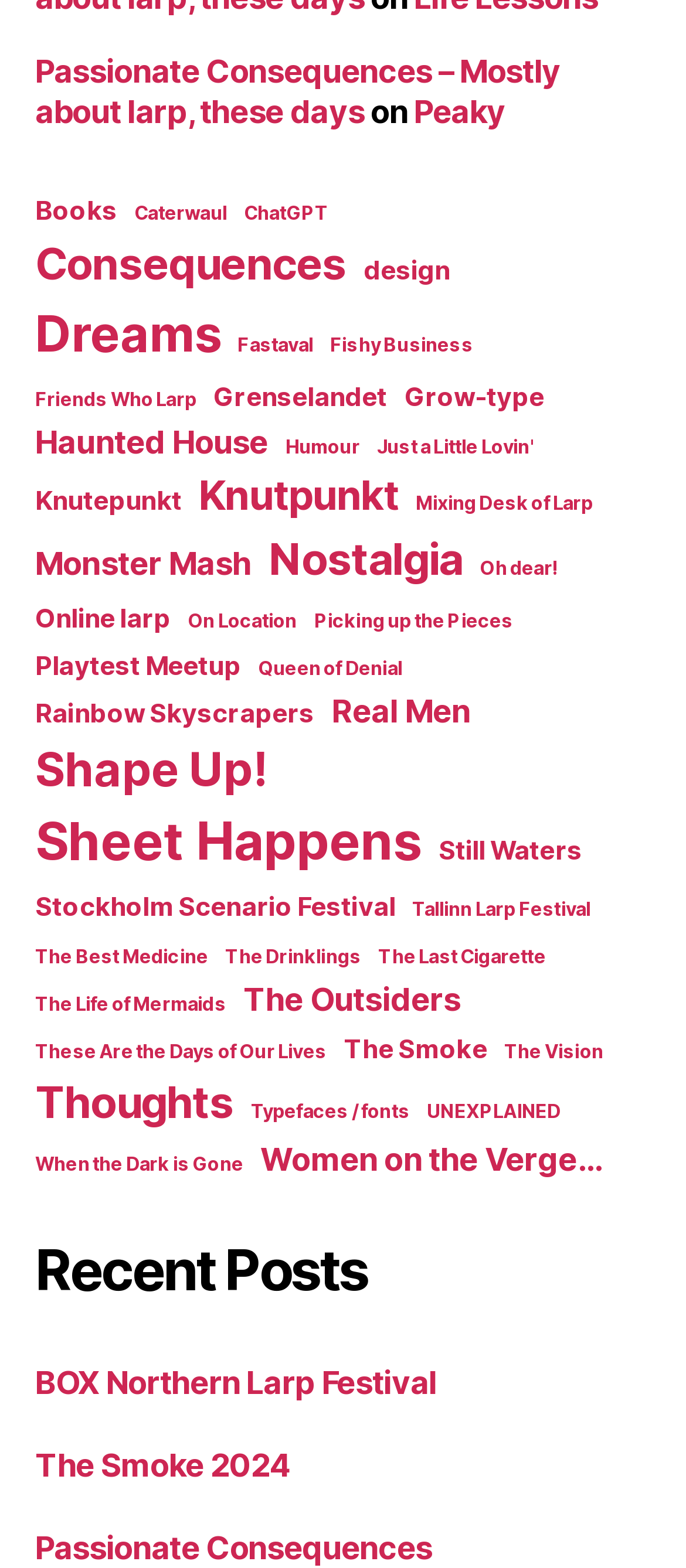Bounding box coordinates should be provided in the format (top-left x, top-left y, bottom-right x, bottom-right y) with all values between 0 and 1. Identify the bounding box for this UI element: Menu

None